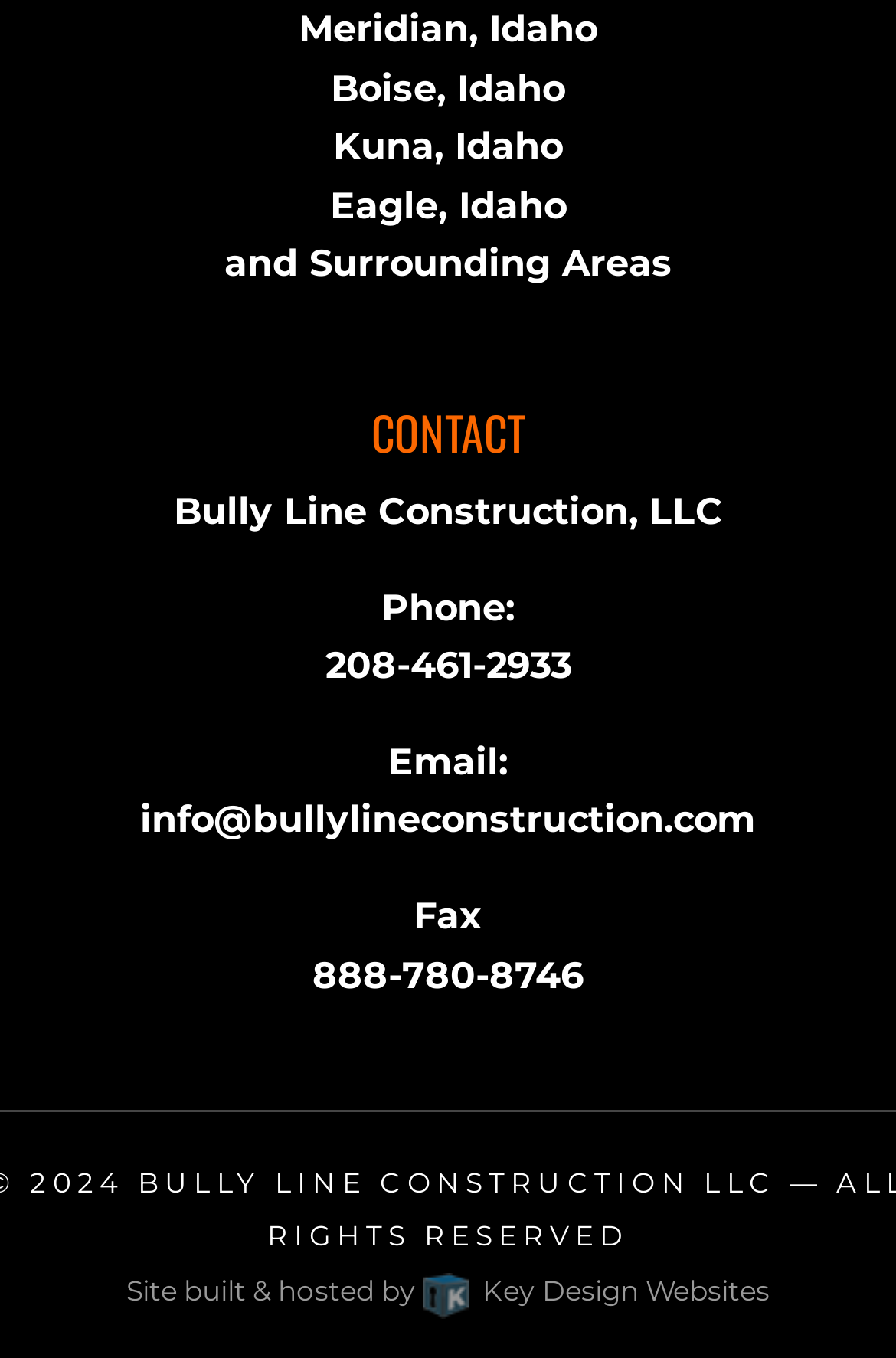Locate the UI element described by Facebook and provide its bounding box coordinates. Use the format (top-left x, top-left y, bottom-right x, bottom-right y) with all values as floating point numbers between 0 and 1.

None